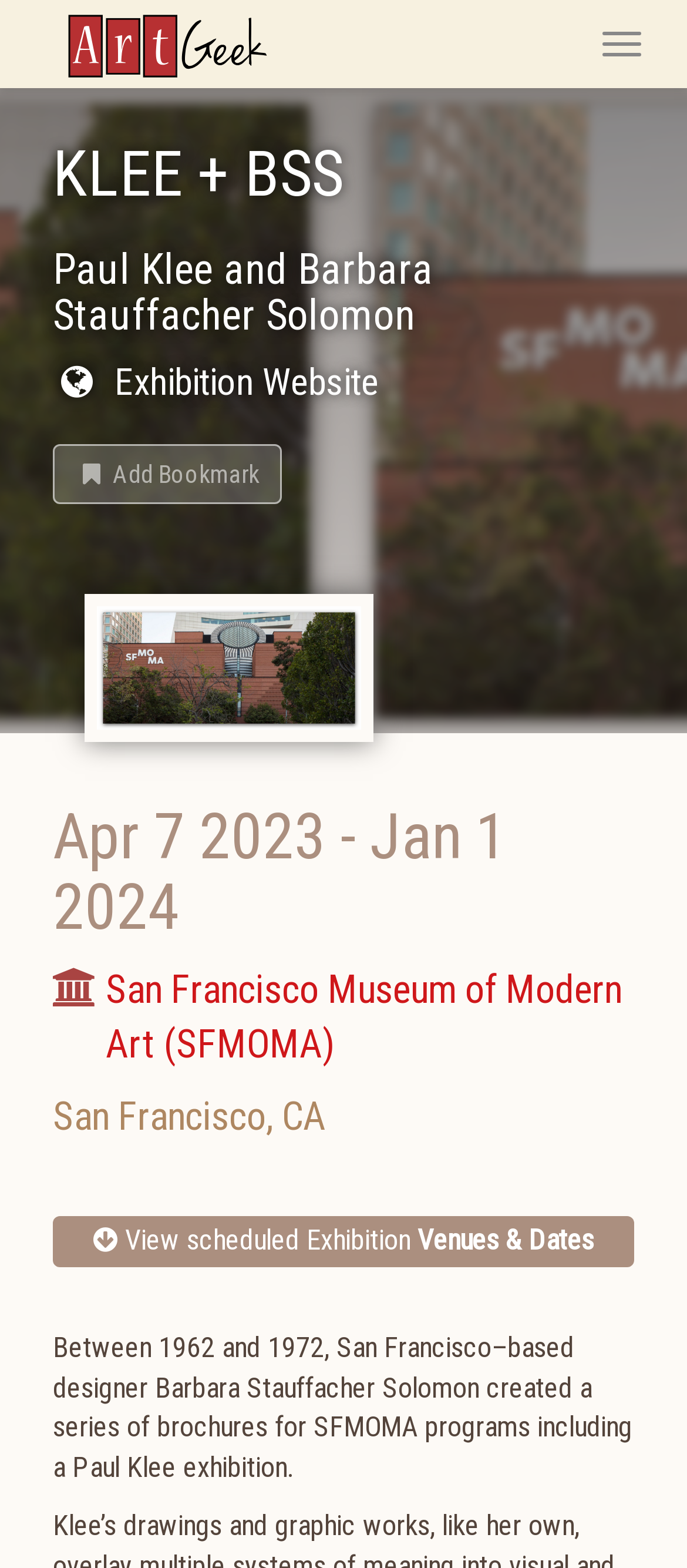Elaborate on the different components and information displayed on the webpage.

The webpage is about an exhibition featuring the works of Paul Klee and Barbara Stauffacher Solomon, held at the San Francisco Museum of Modern Art (SFMOMA). At the top left, there is a link to the ArtGeek website. Next to it, on the top right, is a button to toggle navigation.

Below the navigation button, there is a prominent image taking up a significant portion of the screen. Above the image, there are two headings: "KLEE + BSS" and "Paul Klee and Barbara Stauffacher Solomon", which are aligned to the left.

To the right of the image, there is a link to the exhibition website, followed by a button to add a bookmark. Below these elements, there is a heading indicating the exhibition dates, "Apr 7 2023 - Jan 1 2024".

Underneath the dates, there is a table layout containing a link to the San Francisco Museum of Modern Art (SFMOMA) and the location "CA". Below the table, there is a link to view scheduled exhibition venues and dates.

The main content of the webpage is a paragraph of text describing Barbara Stauffacher Solomon's work, specifically her brochures for SFMOMA programs, including a Paul Klee exhibition. This text is located at the bottom left of the screen.

Finally, at the bottom right, there is a link to go back to the top of the page.